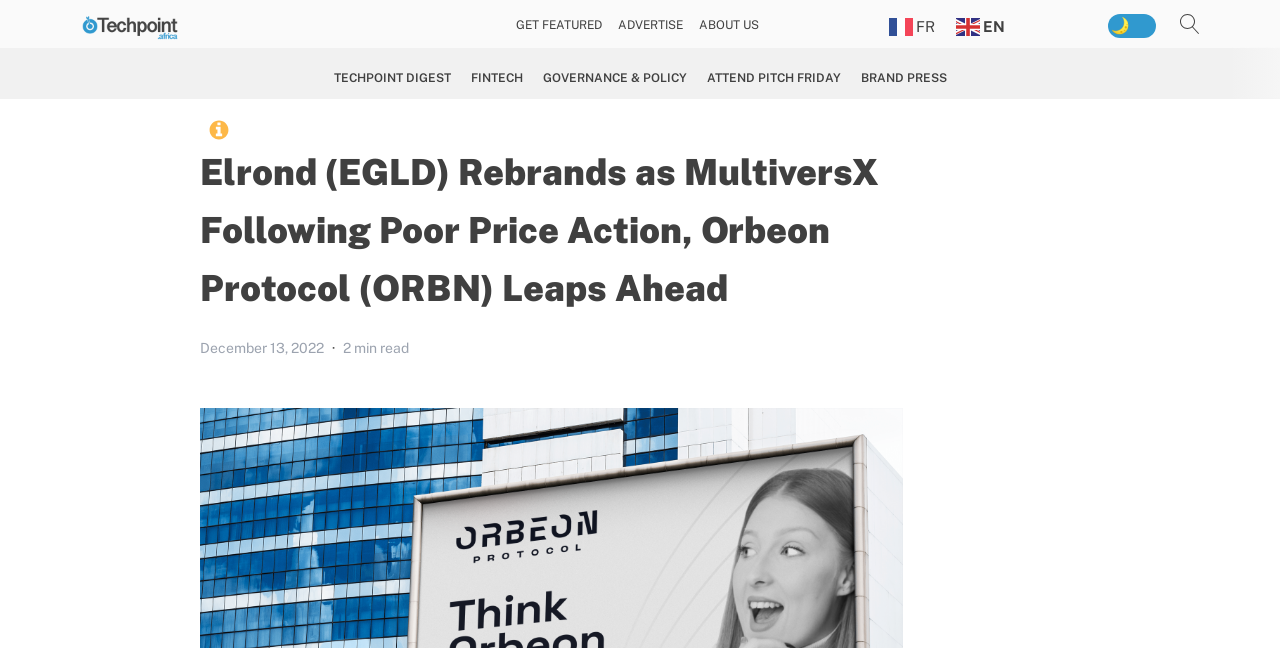Find the bounding box coordinates of the clickable area that will achieve the following instruction: "Learn more about Orbeon Protocol".

[0.156, 0.223, 0.706, 0.489]